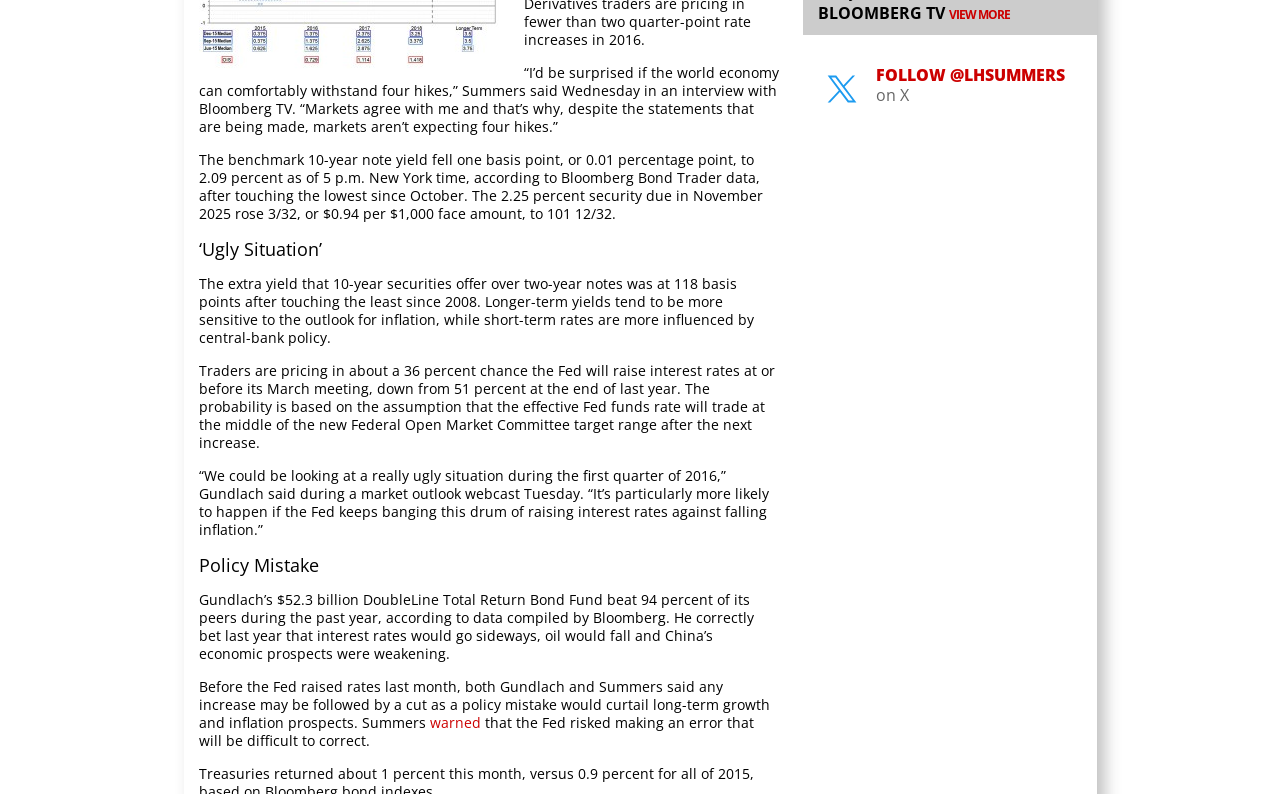Using the description "warned", predict the bounding box of the relevant HTML element.

[0.336, 0.898, 0.375, 0.922]